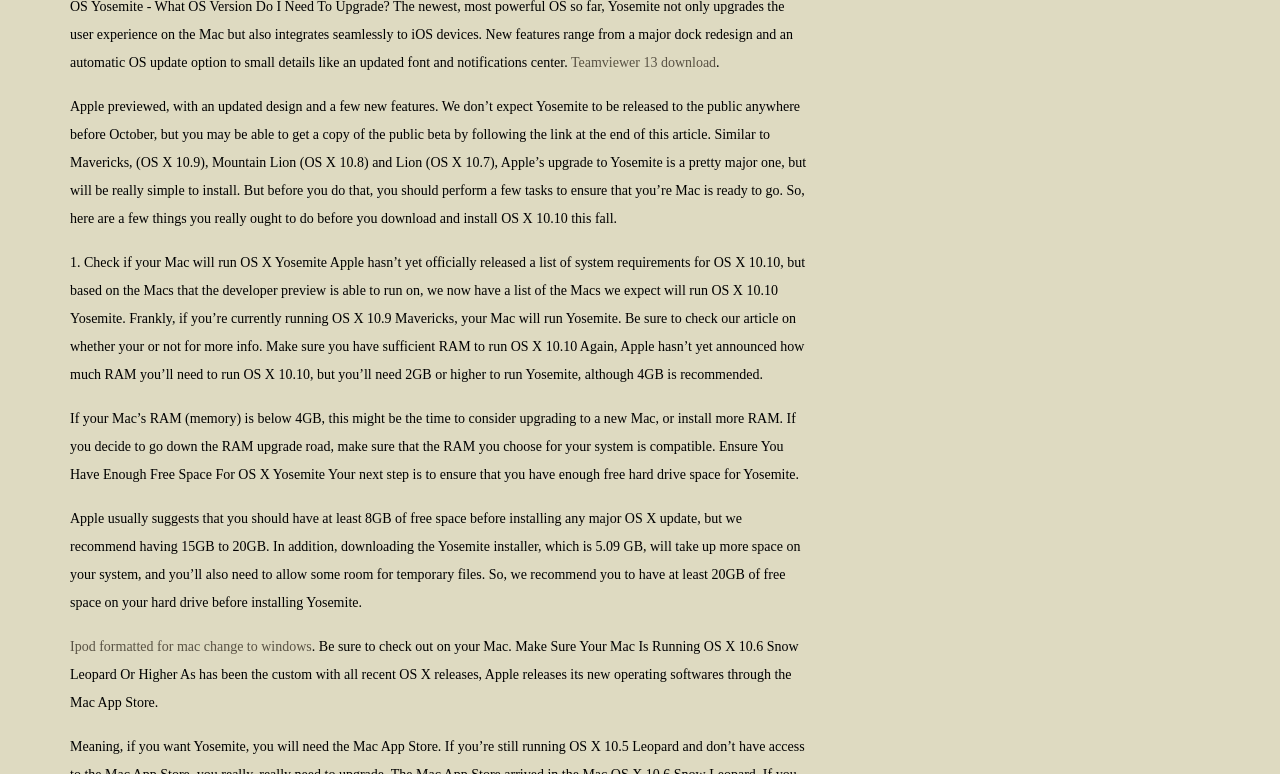Find and provide the bounding box coordinates for the UI element described with: "Safe goggles".

None